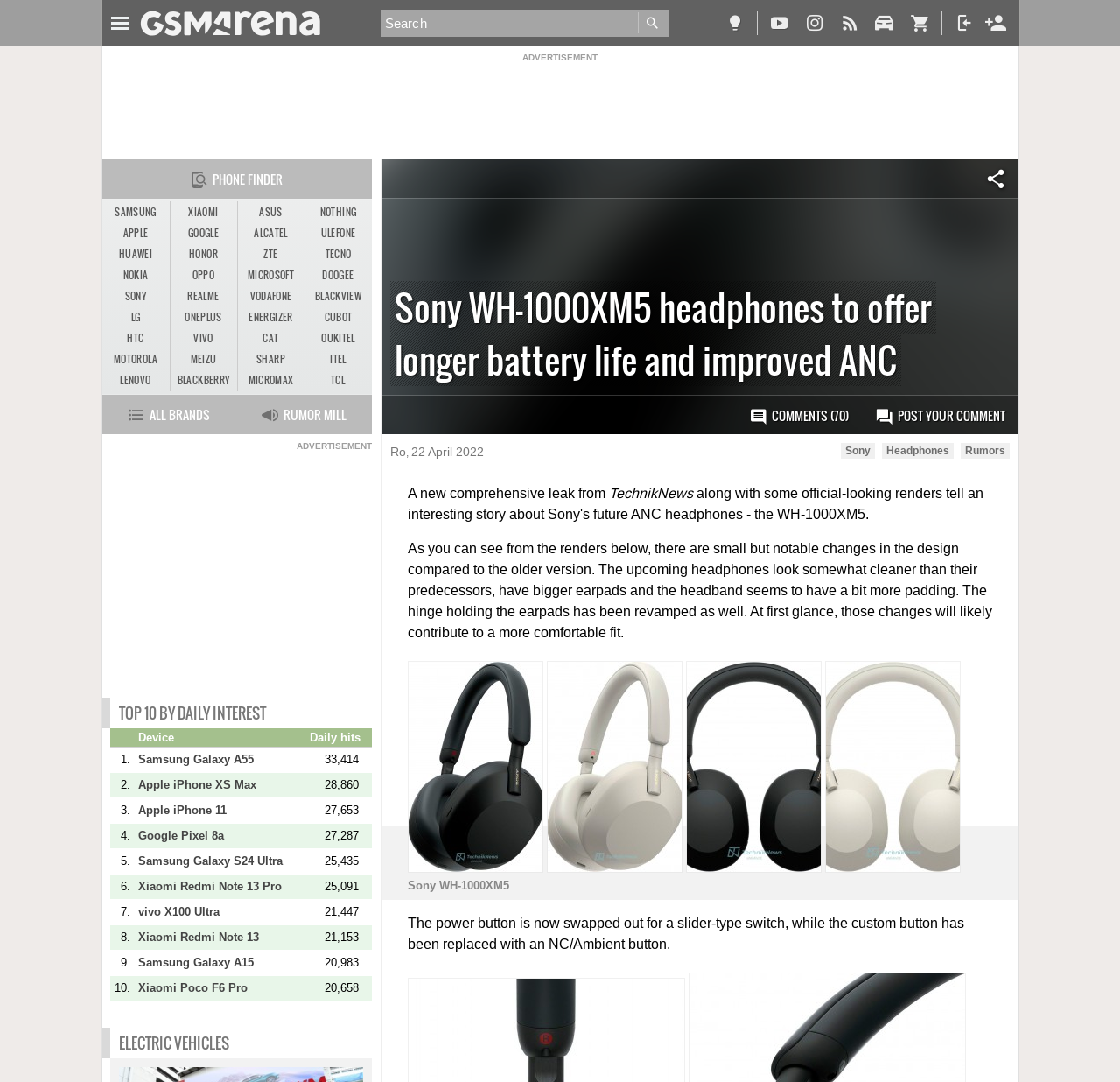Determine the bounding box for the described UI element: "Blackview".

[0.272, 0.264, 0.332, 0.284]